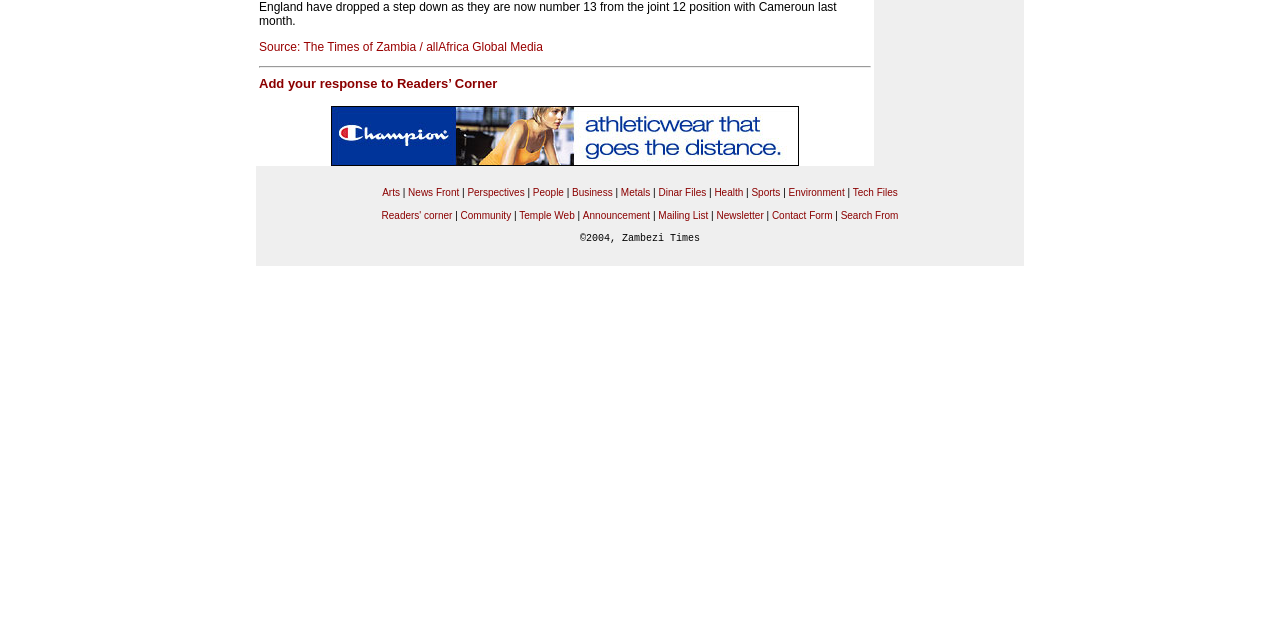Identify the bounding box coordinates for the UI element described as: "News Front". The coordinates should be provided as four floats between 0 and 1: [left, top, right, bottom].

[0.319, 0.292, 0.359, 0.31]